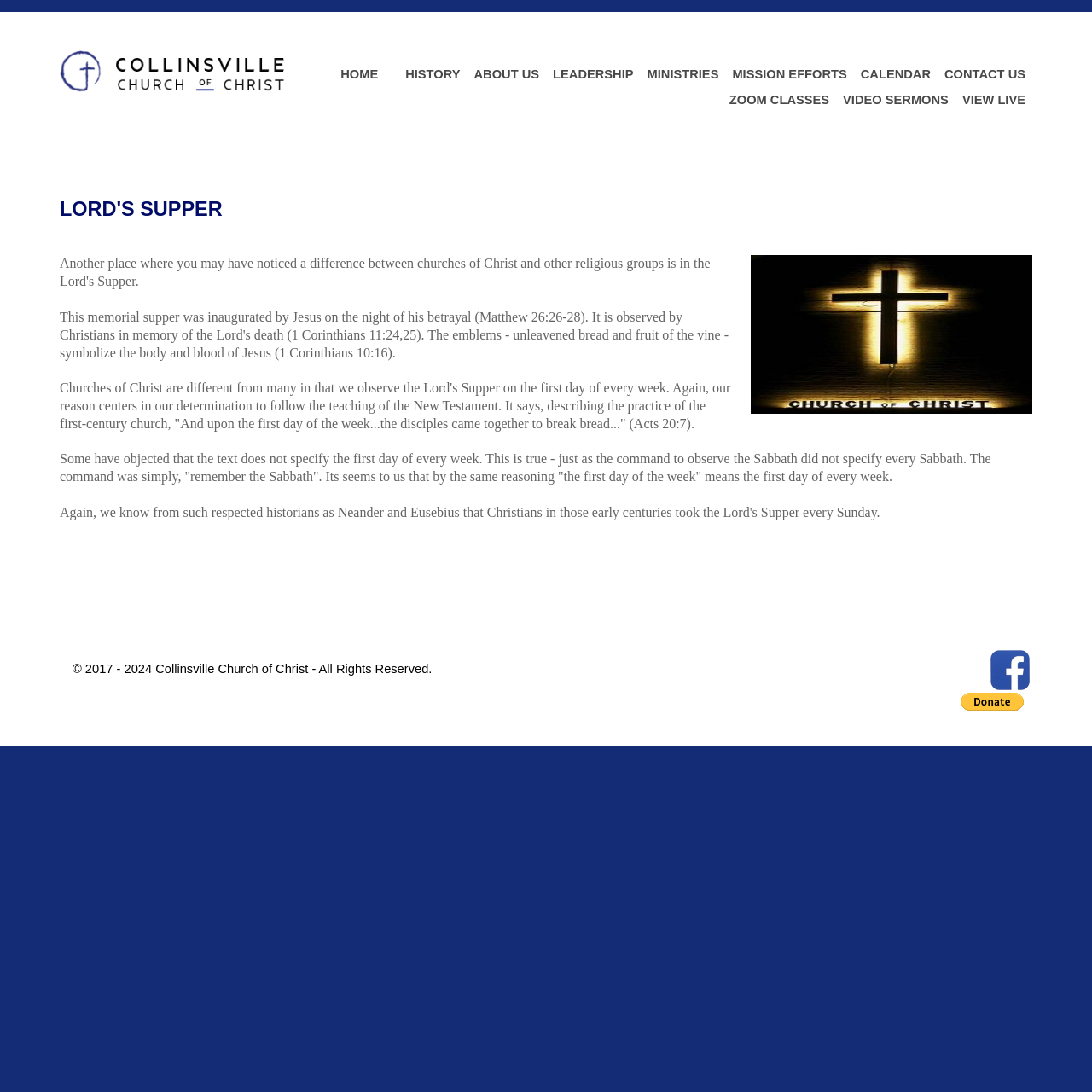Extract the bounding box for the UI element that matches this description: "Ministries".

[0.586, 0.058, 0.664, 0.081]